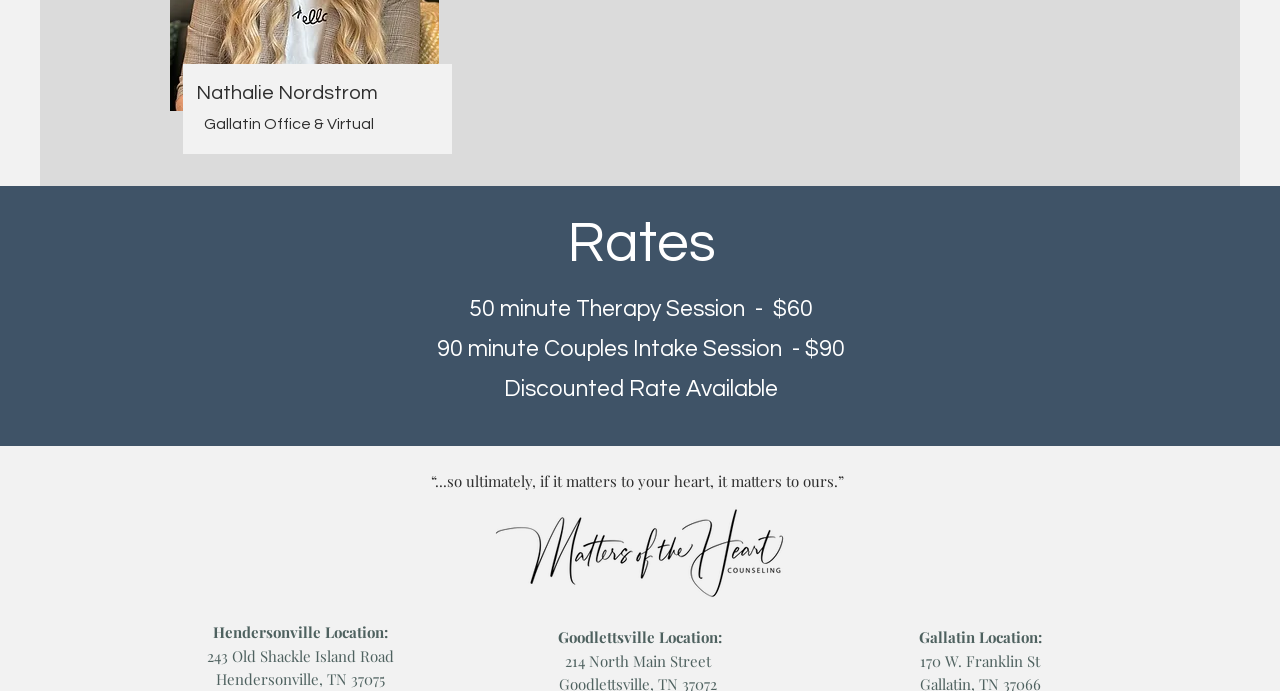What is the address of the Gallatin location?
Kindly offer a comprehensive and detailed response to the question.

The address of the Gallatin location can be found in the section listing the different locations, where it is stated that the Gallatin location is at 170 W. Franklin St.